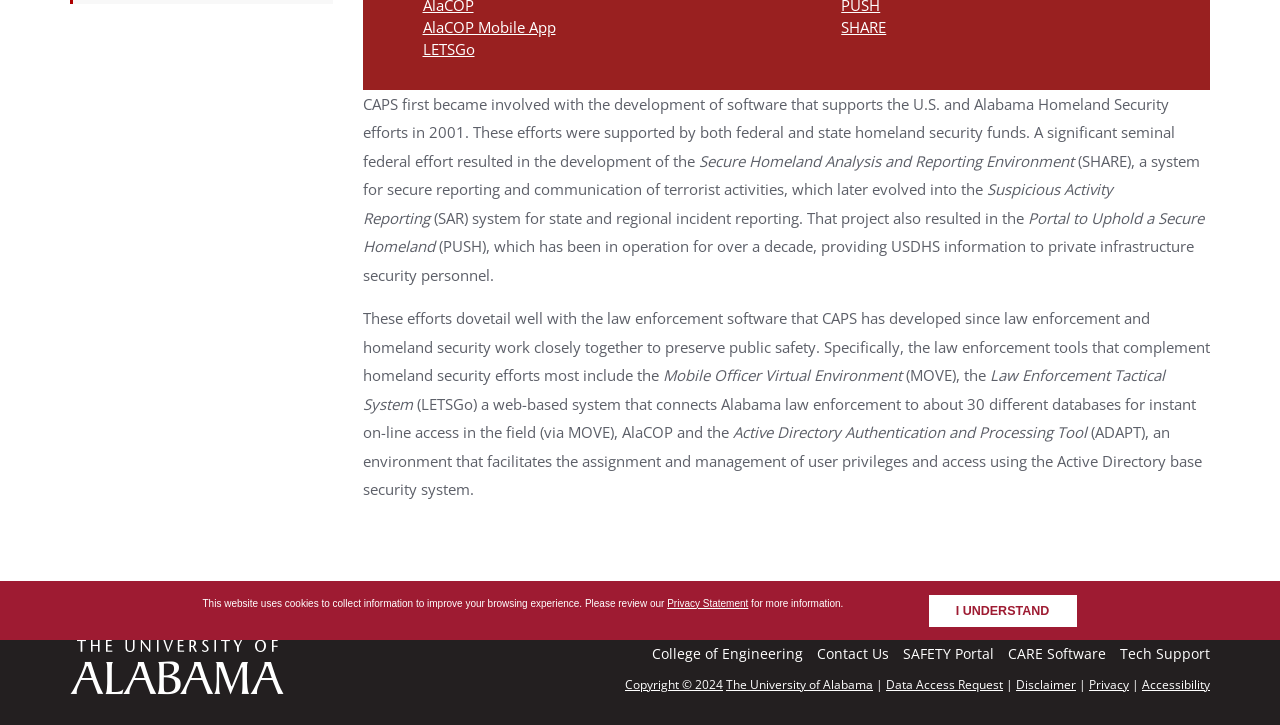Please predict the bounding box coordinates (top-left x, top-left y, bottom-right x, bottom-right y) for the UI element in the screenshot that fits the description: LETSGo

[0.33, 0.053, 0.371, 0.081]